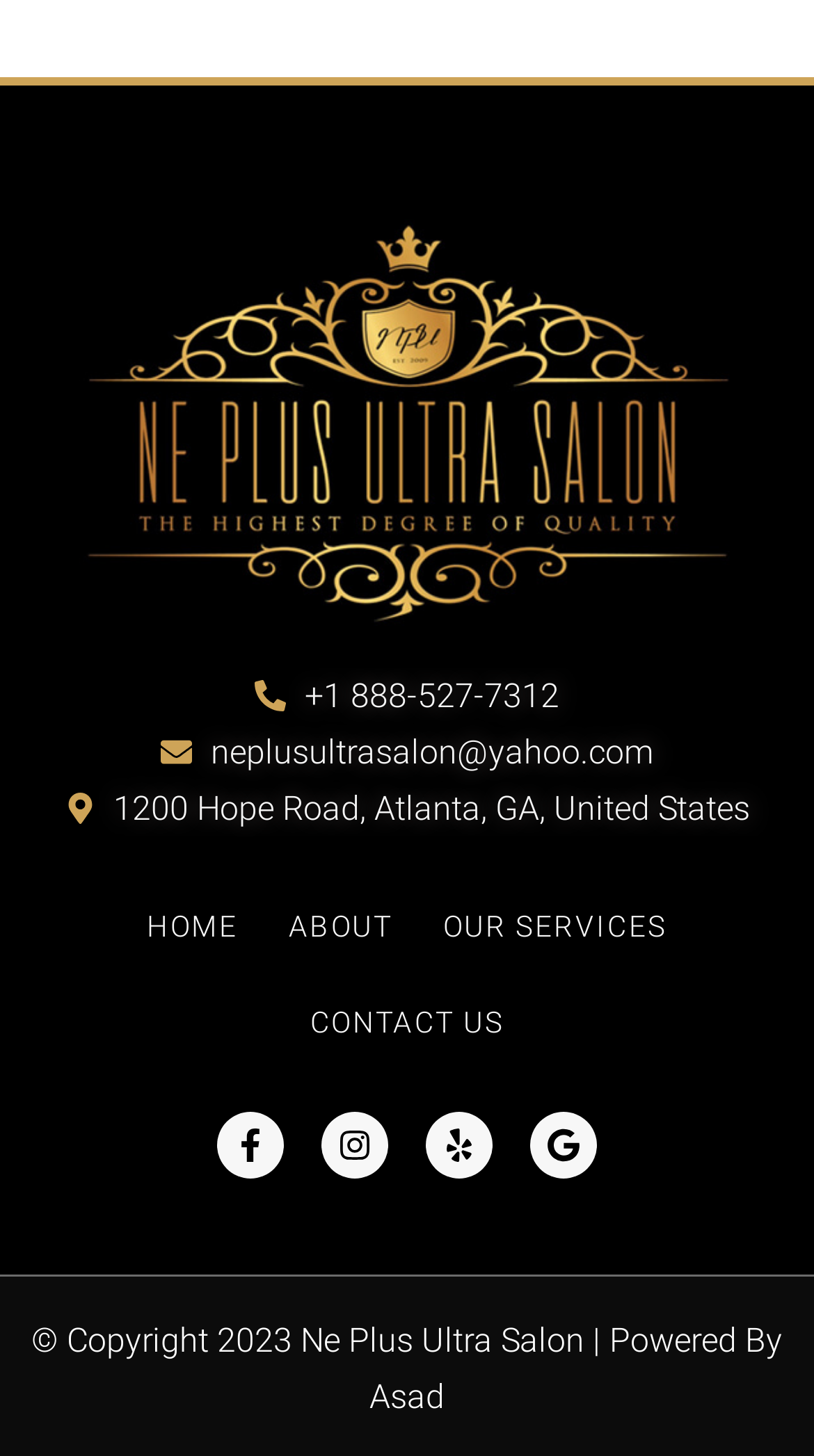What is the phone number of Ne Plus Ultra Salon?
Using the image as a reference, answer the question with a short word or phrase.

+1 888-527-7312